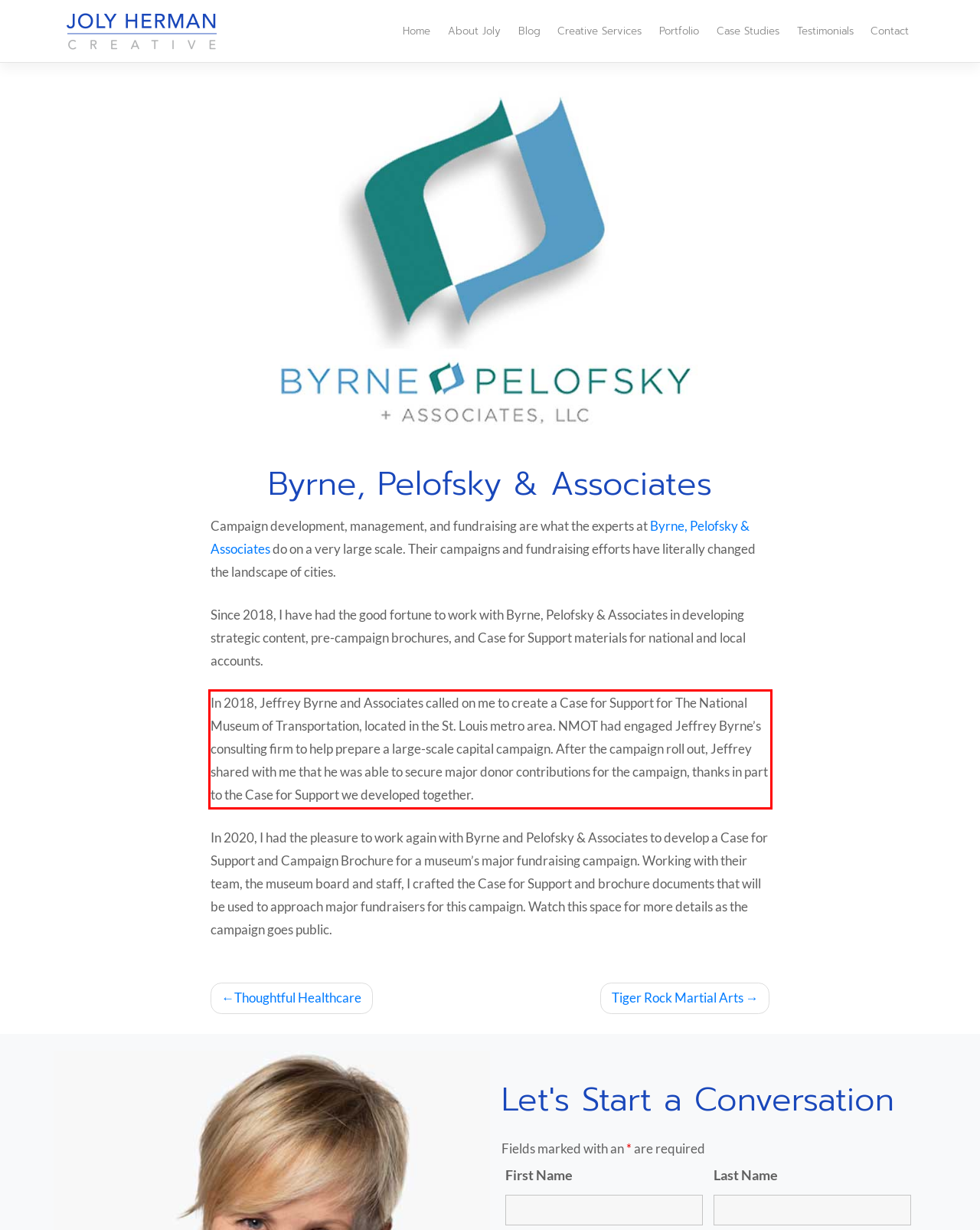You have a webpage screenshot with a red rectangle surrounding a UI element. Extract the text content from within this red bounding box.

In 2018, Jeffrey Byrne and Associates called on me to create a Case for Support for The National Museum of Transportation, located in the St. Louis metro area. NMOT had engaged Jeffrey Byrne’s consulting firm to help prepare a large-scale capital campaign. After the campaign roll out, Jeffrey shared with me that he was able to secure major donor contributions for the campaign, thanks in part to the Case for Support we developed together.